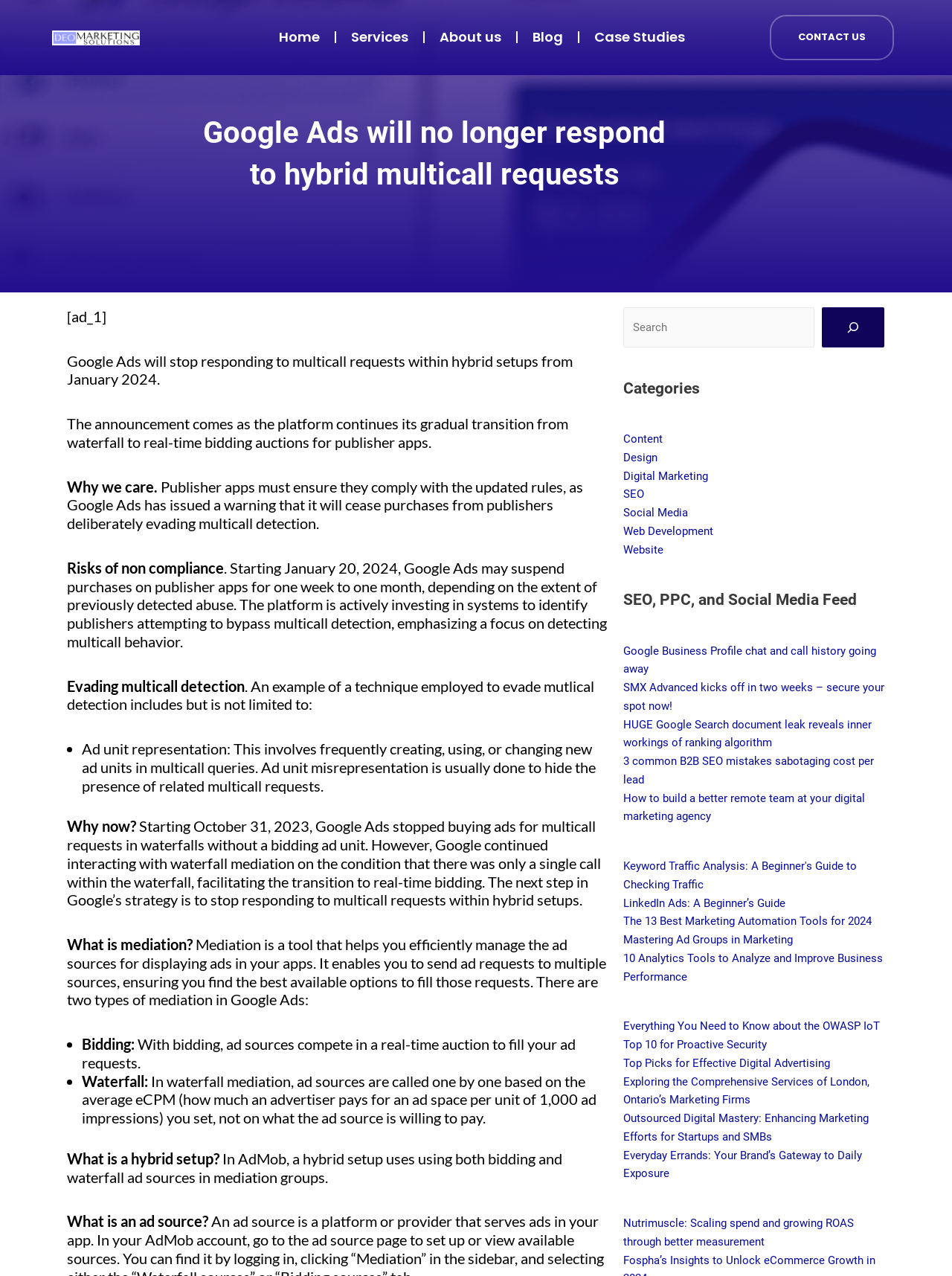Could you locate the bounding box coordinates for the section that should be clicked to accomplish this task: "Search for something".

[0.655, 0.241, 0.929, 0.272]